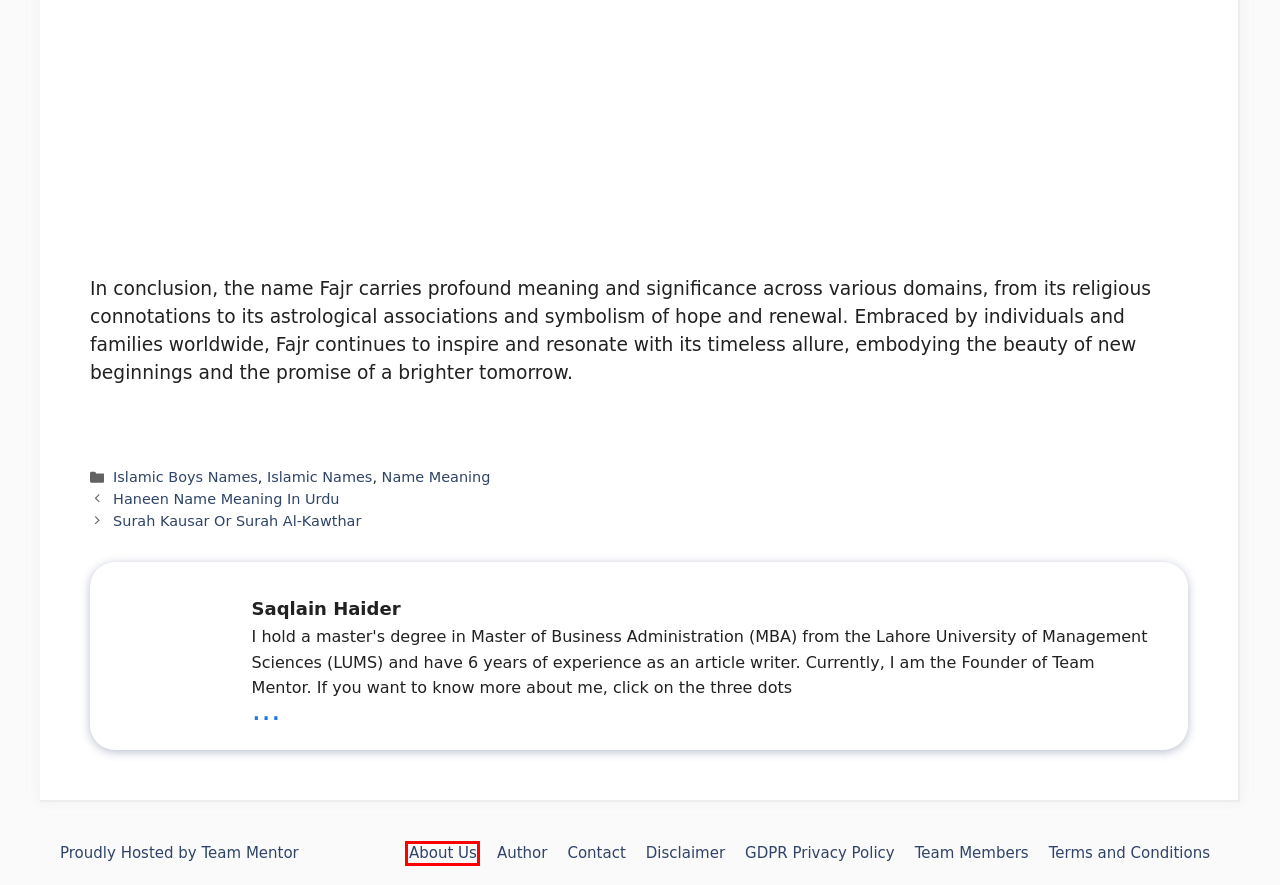Look at the given screenshot of a webpage with a red rectangle bounding box around a UI element. Pick the description that best matches the new webpage after clicking the element highlighted. The descriptions are:
A. Disclaimer - Islam Mentor
B. Author - Islam Mentor
C. Team Members - Islam Mentor
D. Contact - Islam Mentor
E. Terms And Conditions - Islam Mentor
F. About Us
G. Haneen Name Meaning In Urdu - Islam Mentor
H. GDPR Privacy Policy

F